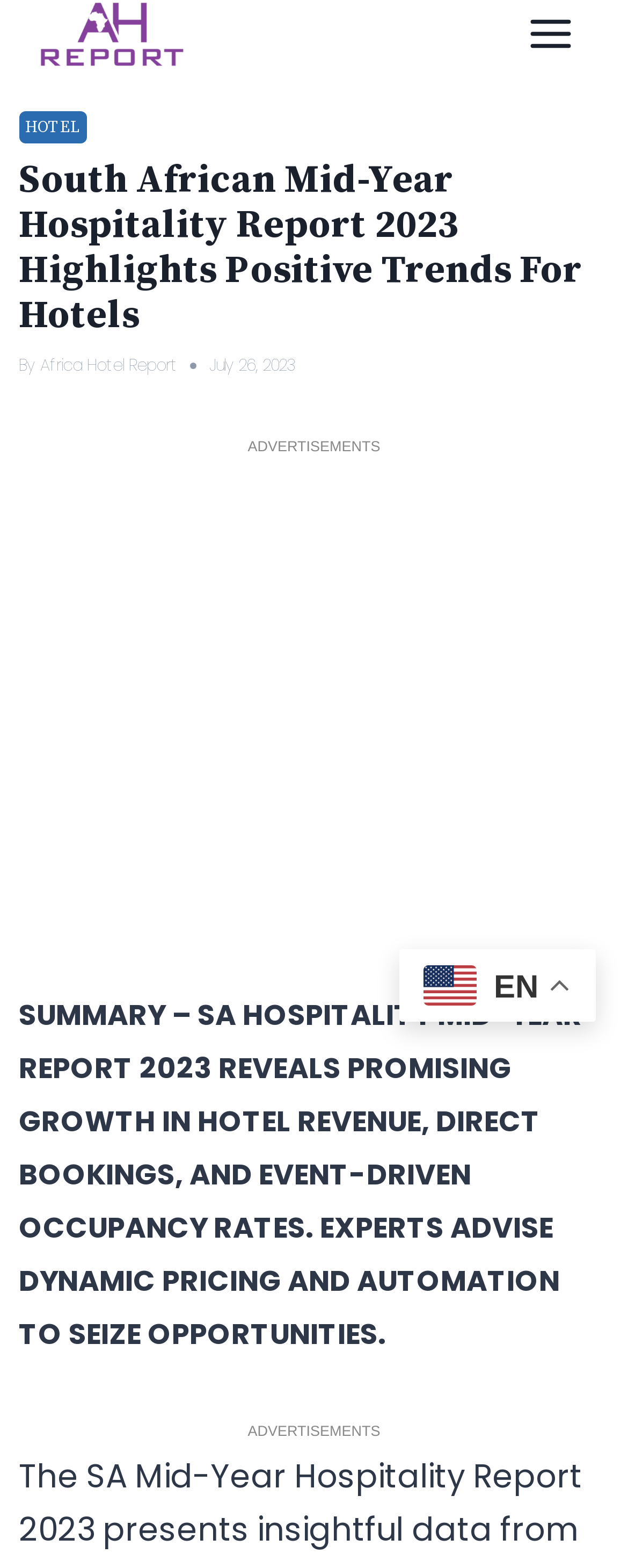Analyze the image and provide a detailed answer to the question: What is the report about?

Based on the webpage, the report is about the hospitality industry, specifically highlighting positive trends in hotels and lodges.